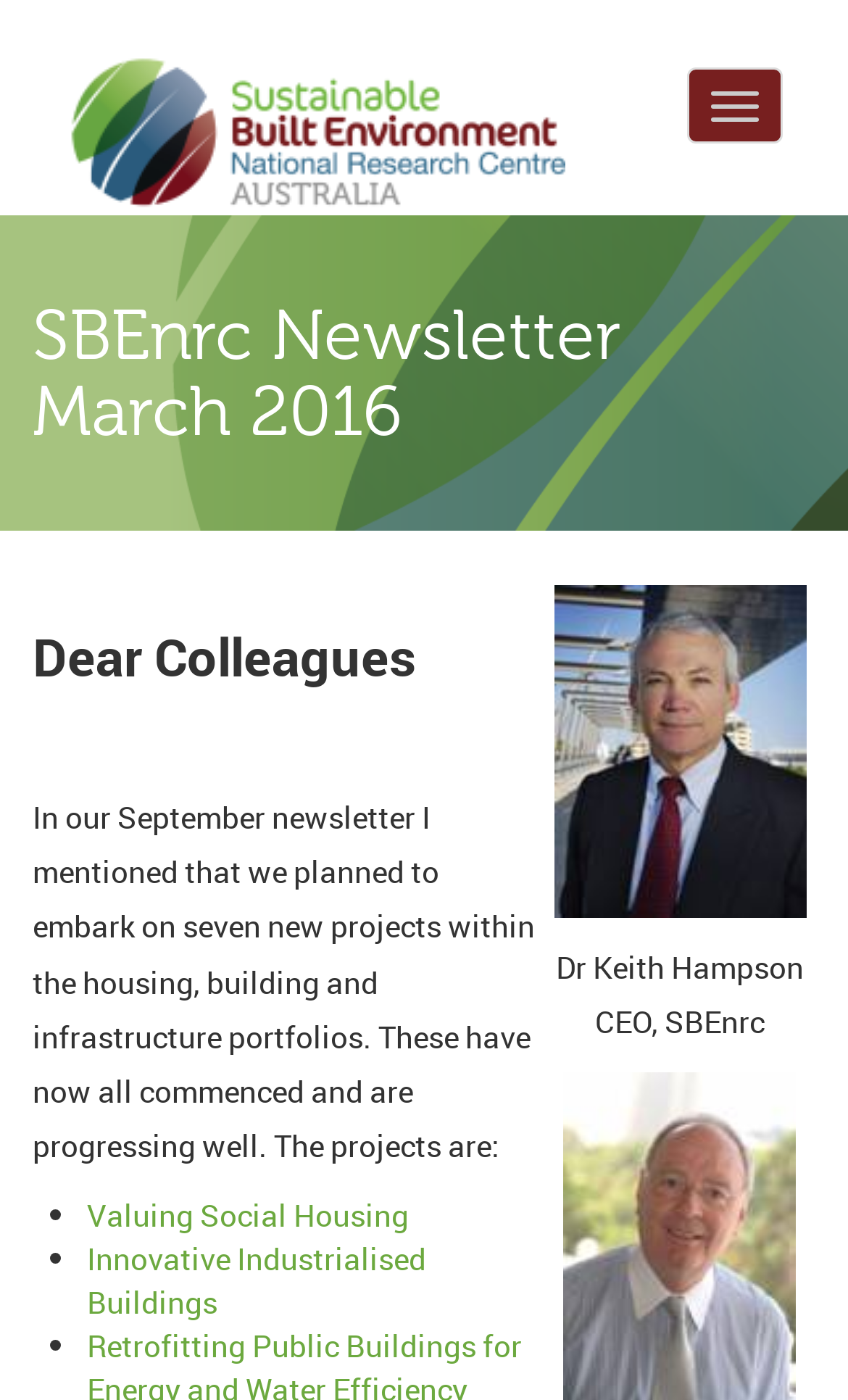Identify the bounding box of the UI element described as follows: "Toggle navigation". Provide the coordinates as four float numbers in the range of 0 to 1 [left, top, right, bottom].

[0.81, 0.048, 0.923, 0.103]